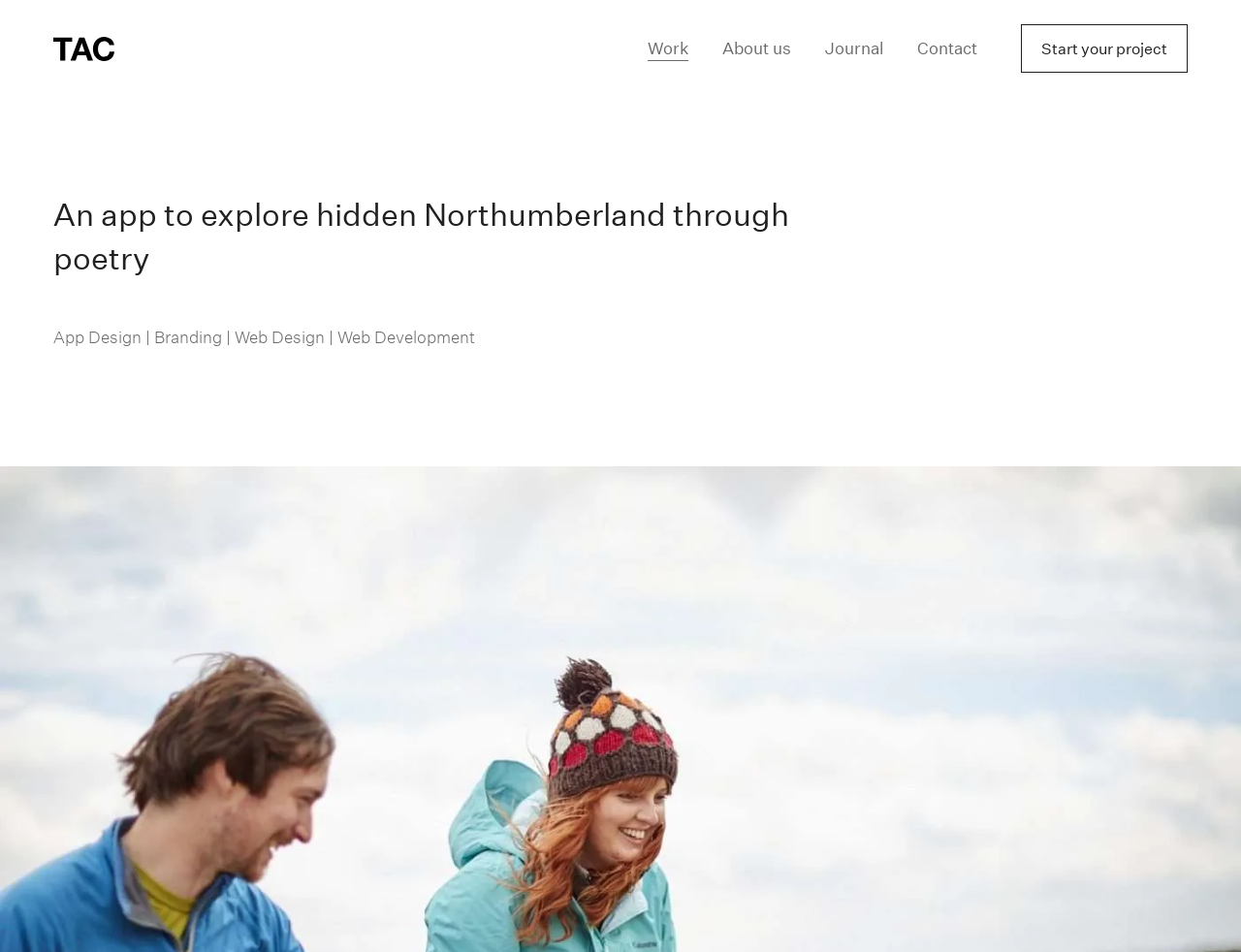Identify the text that serves as the heading for the webpage and generate it.

An app to explore hidden Northumberland through poetry